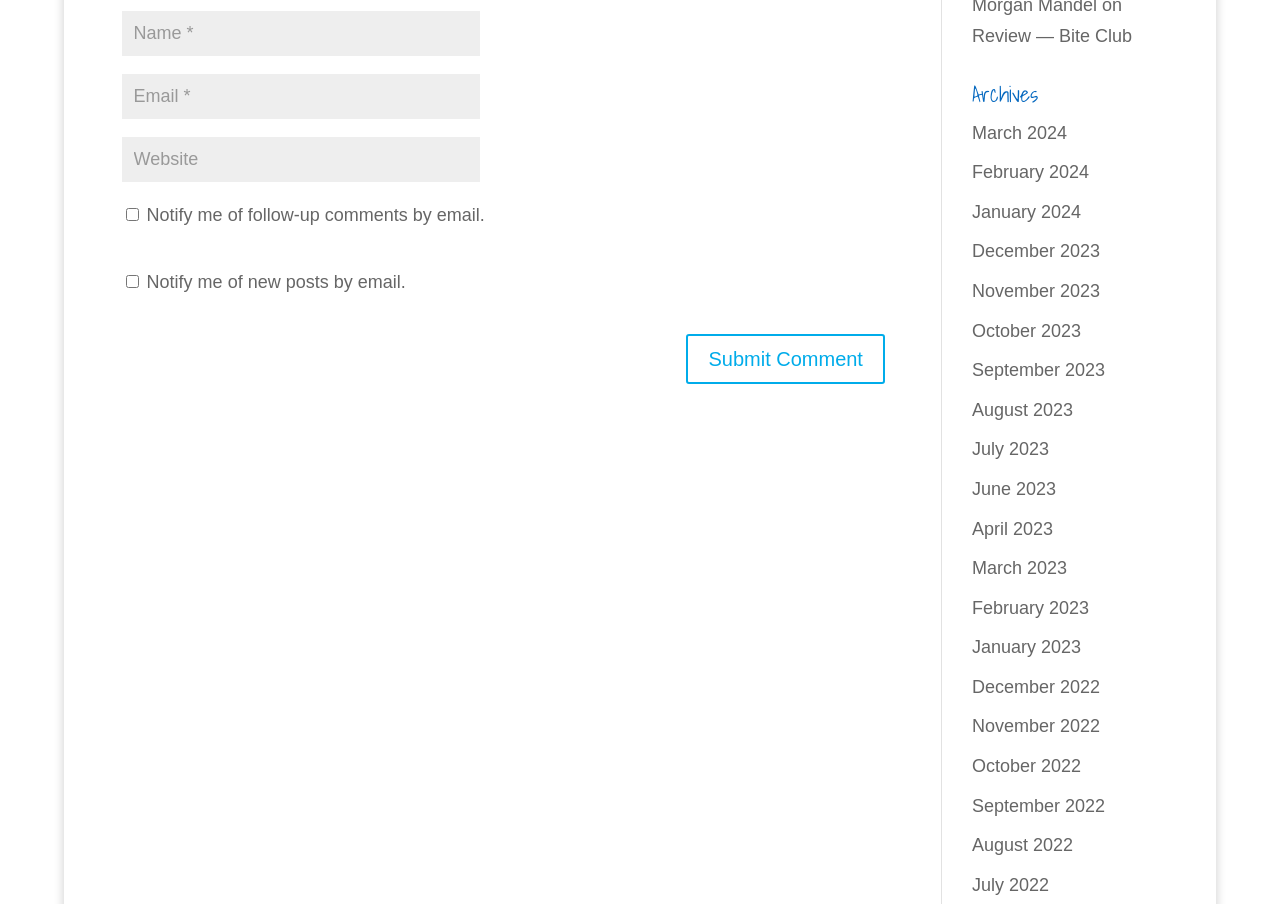Identify the bounding box coordinates for the region of the element that should be clicked to carry out the instruction: "Click on the link to review Bite Club". The bounding box coordinates should be four float numbers between 0 and 1, i.e., [left, top, right, bottom].

[0.759, 0.028, 0.884, 0.05]